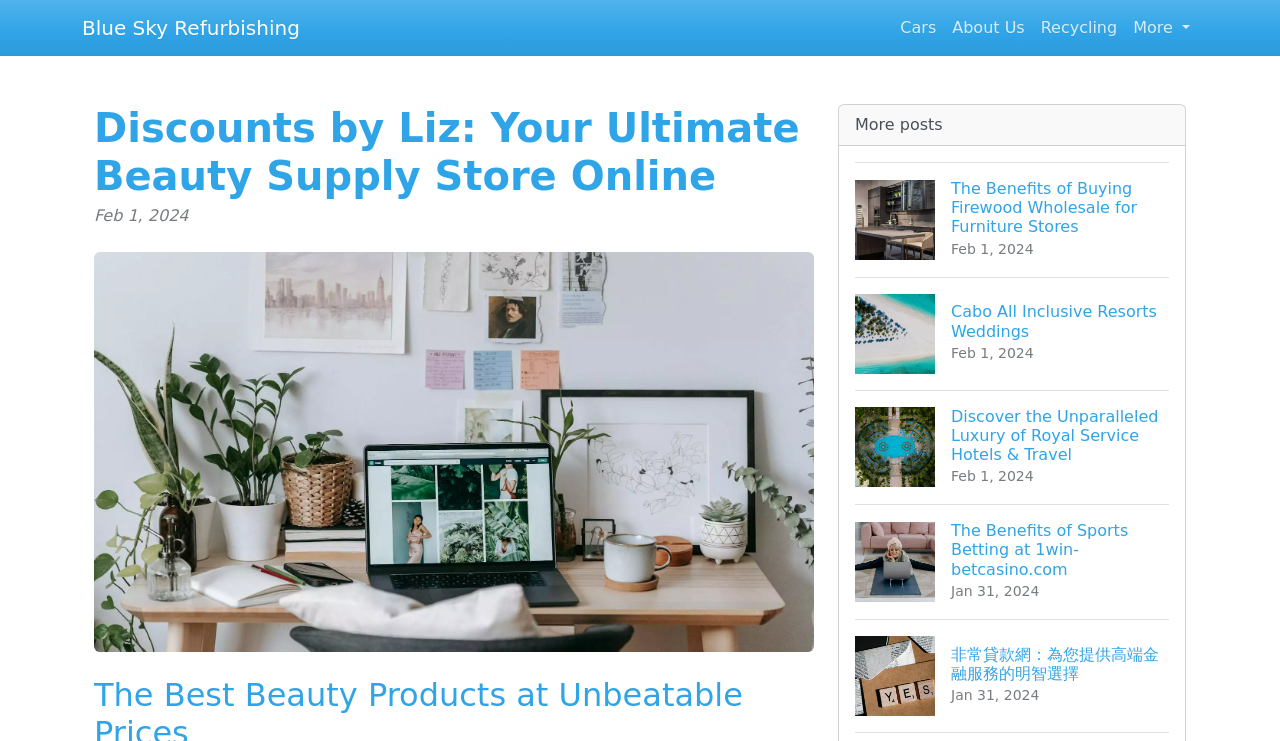What is the date mentioned on the webpage?
Answer the question in a detailed and comprehensive manner.

I found a static text element on the webpage that displays the date 'Feb 1, 2024', which suggests that it might be a publication date or an update date for some content on the webpage.